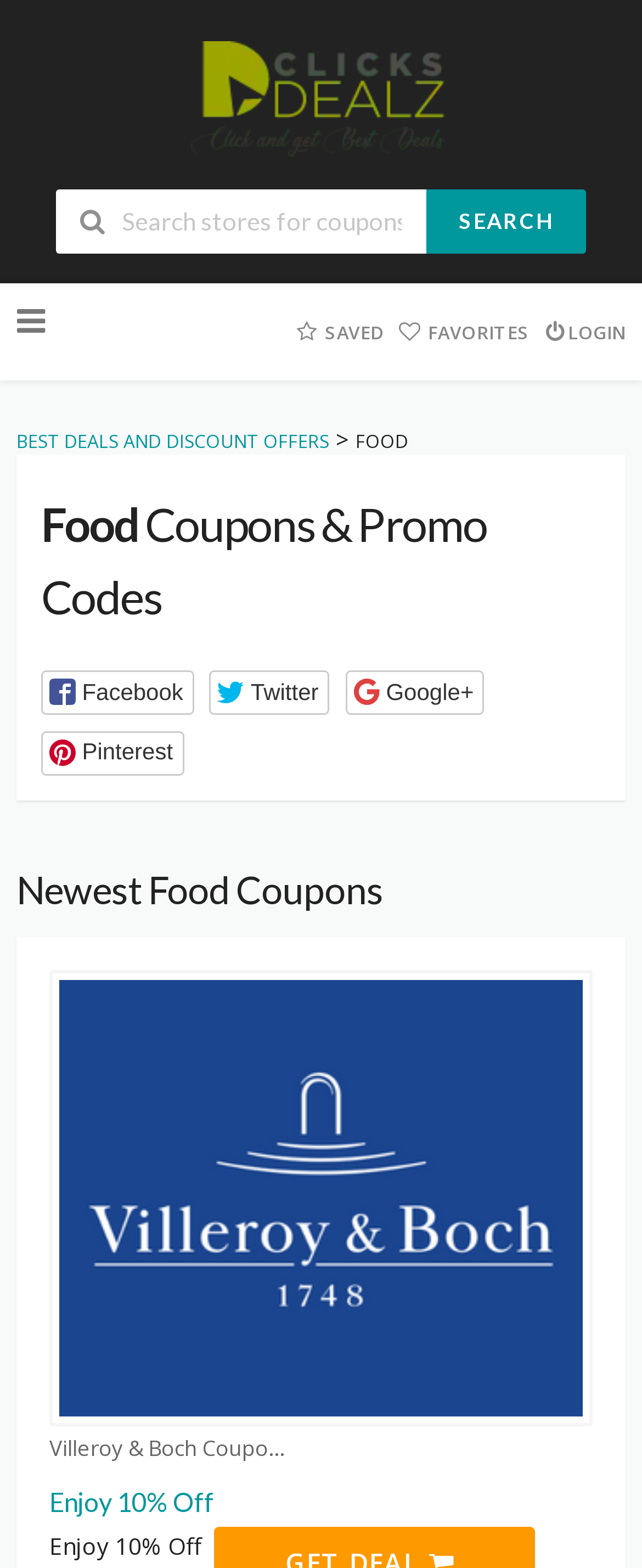Provide the bounding box coordinates of the UI element this sentence describes: "Saved".

[0.458, 0.18, 0.609, 0.242]